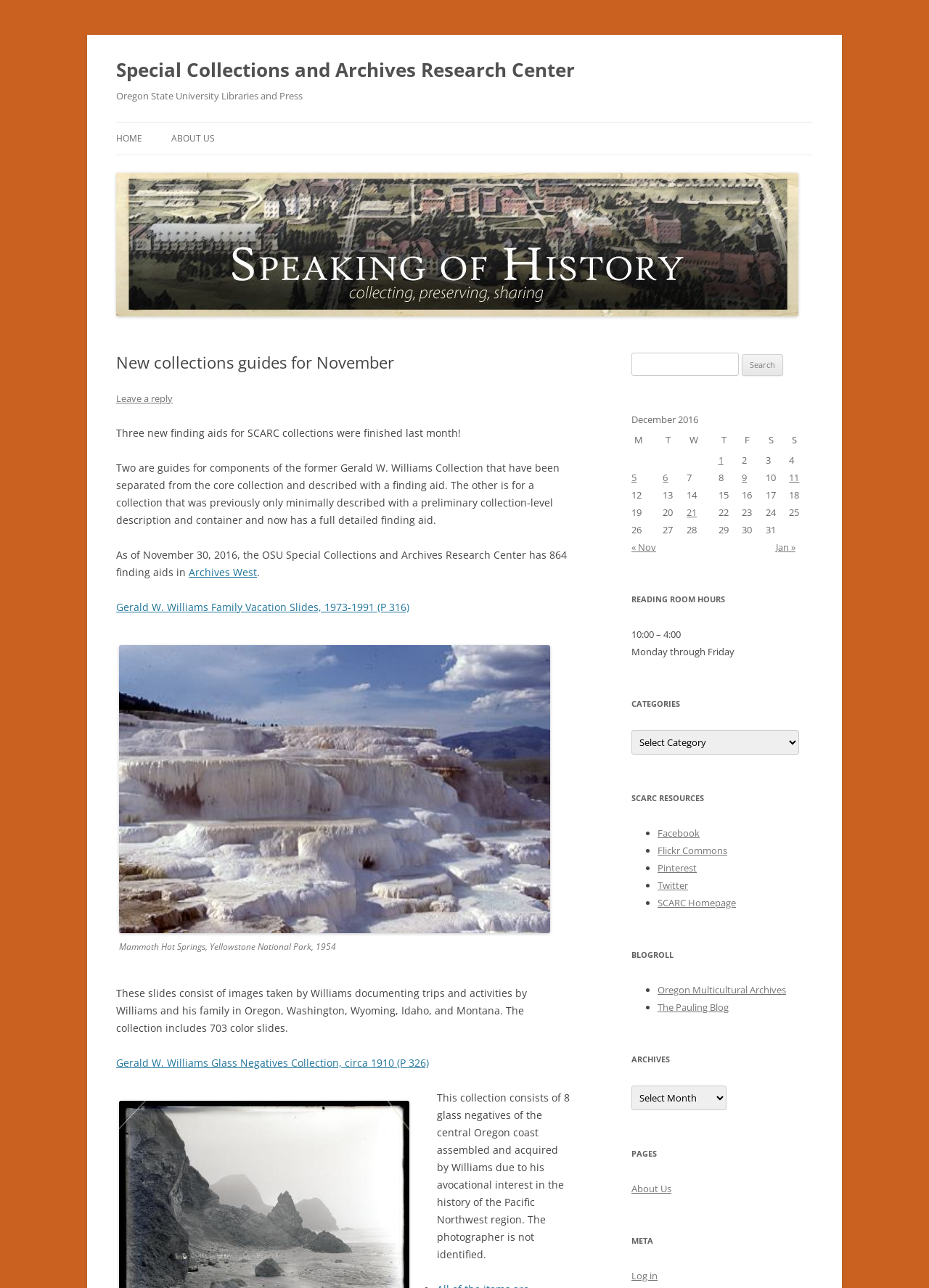What is the number of color slides in the Gerald W. Williams Family Vacation Slides collection?
Please respond to the question thoroughly and include all relevant details.

The number of color slides can be found in the paragraph of text that describes the Gerald W. Williams Family Vacation Slides collection, which mentions 'The collection includes 703 color slides'.